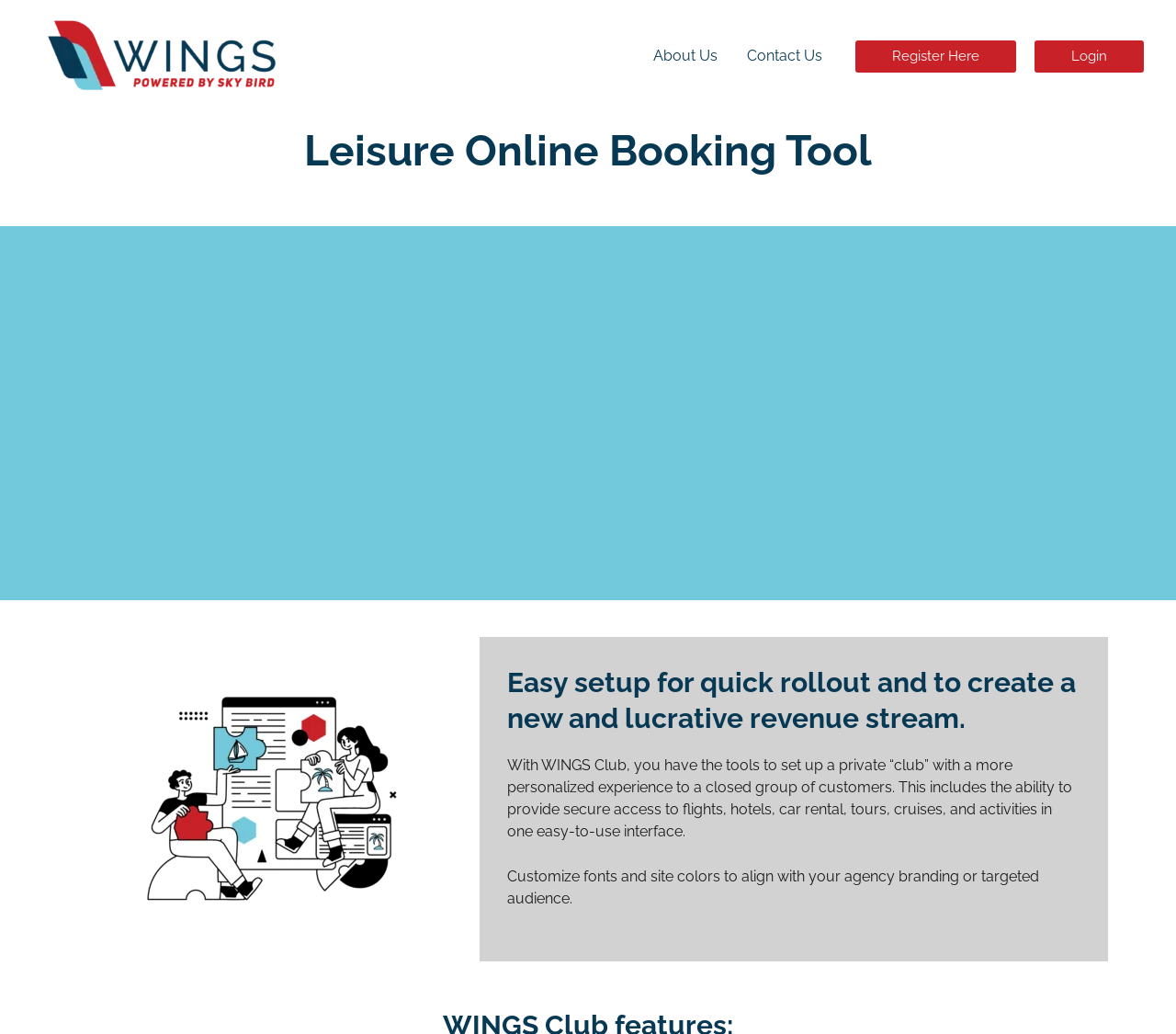What can be customized in WINGS Club?
Carefully analyze the image and provide a detailed answer to the question.

The StaticText element 'Customize fonts and site colors to align with your agency branding or targeted audience.' indicates that fonts and site colors can be customized in WINGS Club.